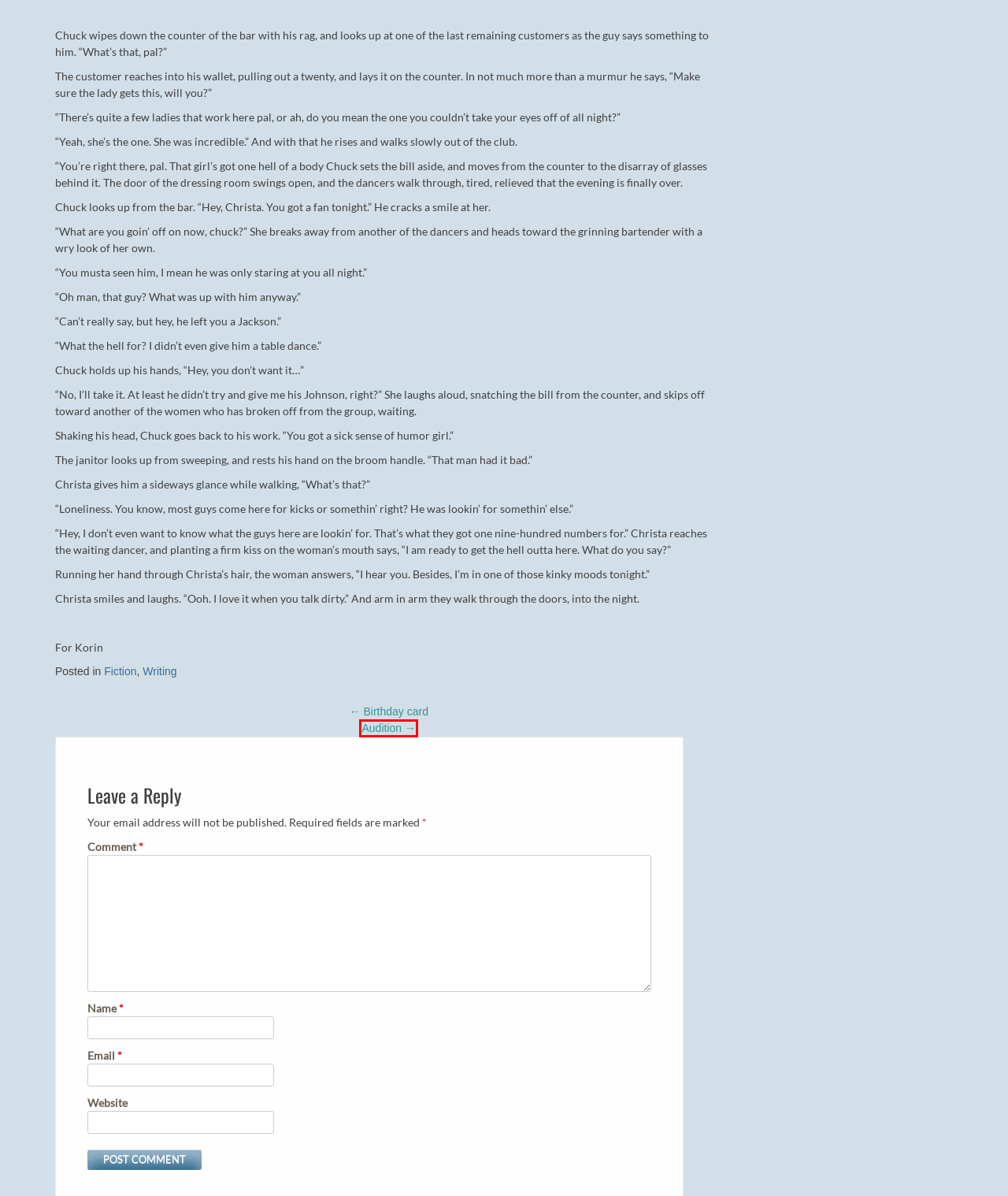You are given a screenshot depicting a webpage with a red bounding box around a UI element. Select the description that best corresponds to the new webpage after clicking the selected element. Here are the choices:
A. A tattoo by any other name - shootingzen
B. July 2021 - shootingzen
C. 99 Words About 99 Things - shootingzen
D. Blog Archives - shootingzen
E. Writing Archives - shootingzen
F. Audition - shootingzen
G. Birthday card - shootingzen
H. Photography Archives - shootingzen

F